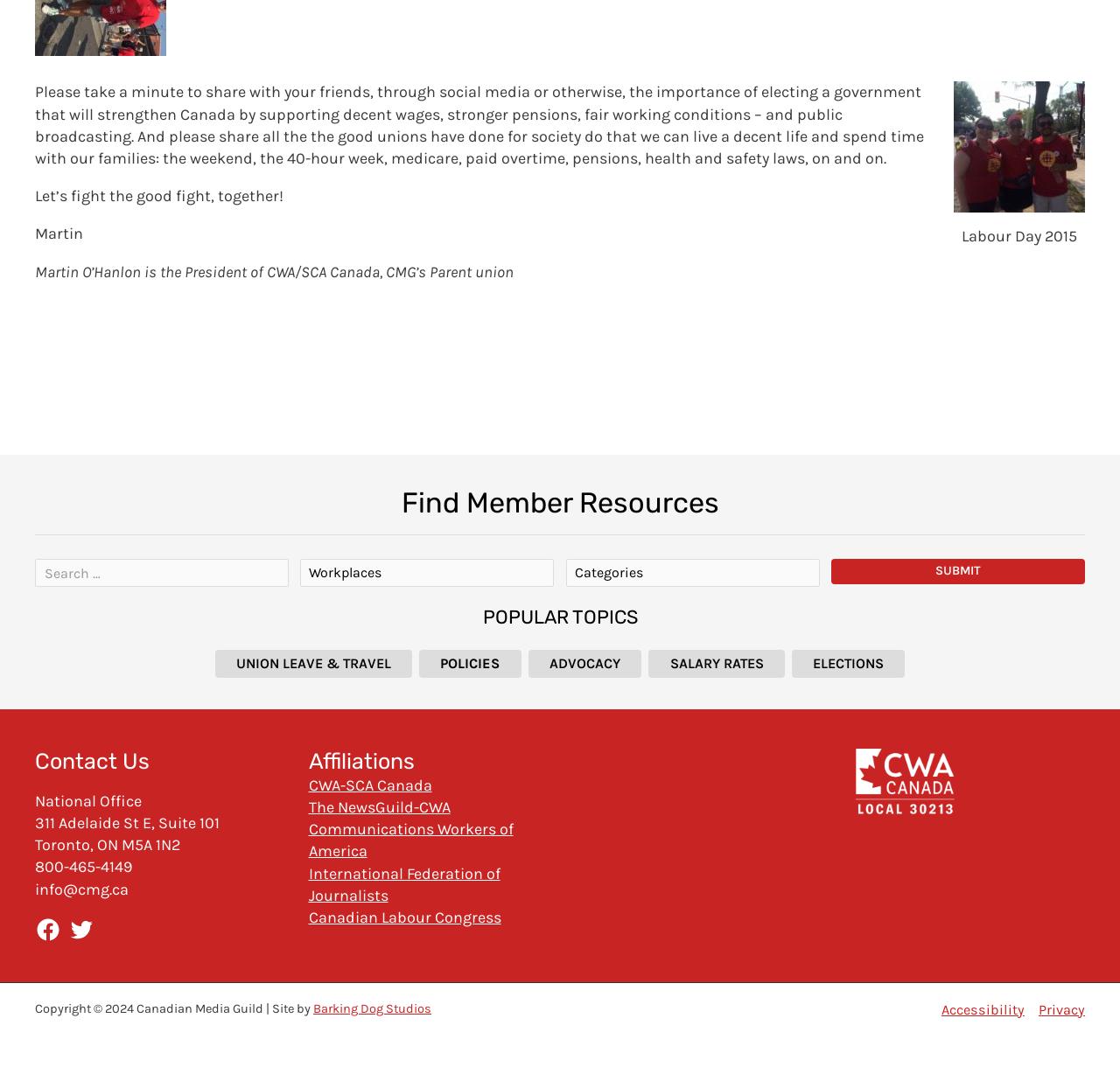Refer to the screenshot and answer the following question in detail:
What is the name of the president of CWA/SCA Canada?

The answer can be found in the text 'Martin O’Hanlon is the President of CWA/SCA Canada, CMG’s Parent union' which is located in the section with the bounding box coordinates [0.031, 0.241, 0.459, 0.259].